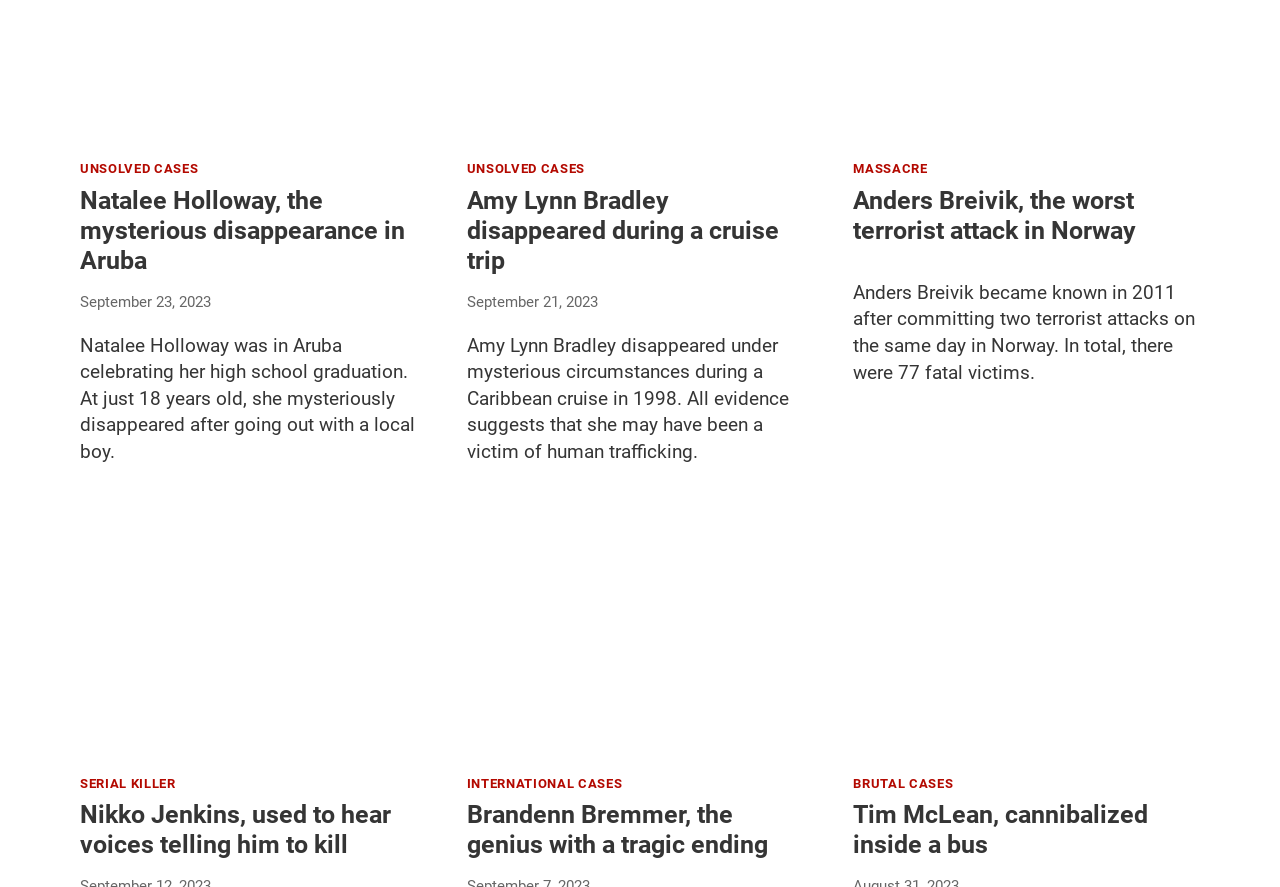What is the category of the case about Nikko Jenkins?
Refer to the image and offer an in-depth and detailed answer to the question.

On the webpage, I found a link that says 'Nikko Jenkins, used to hear voices telling him to kill' and is categorized under 'SERIAL KILLER'. This suggests that the case about Nikko Jenkins falls under the category of serial killer.